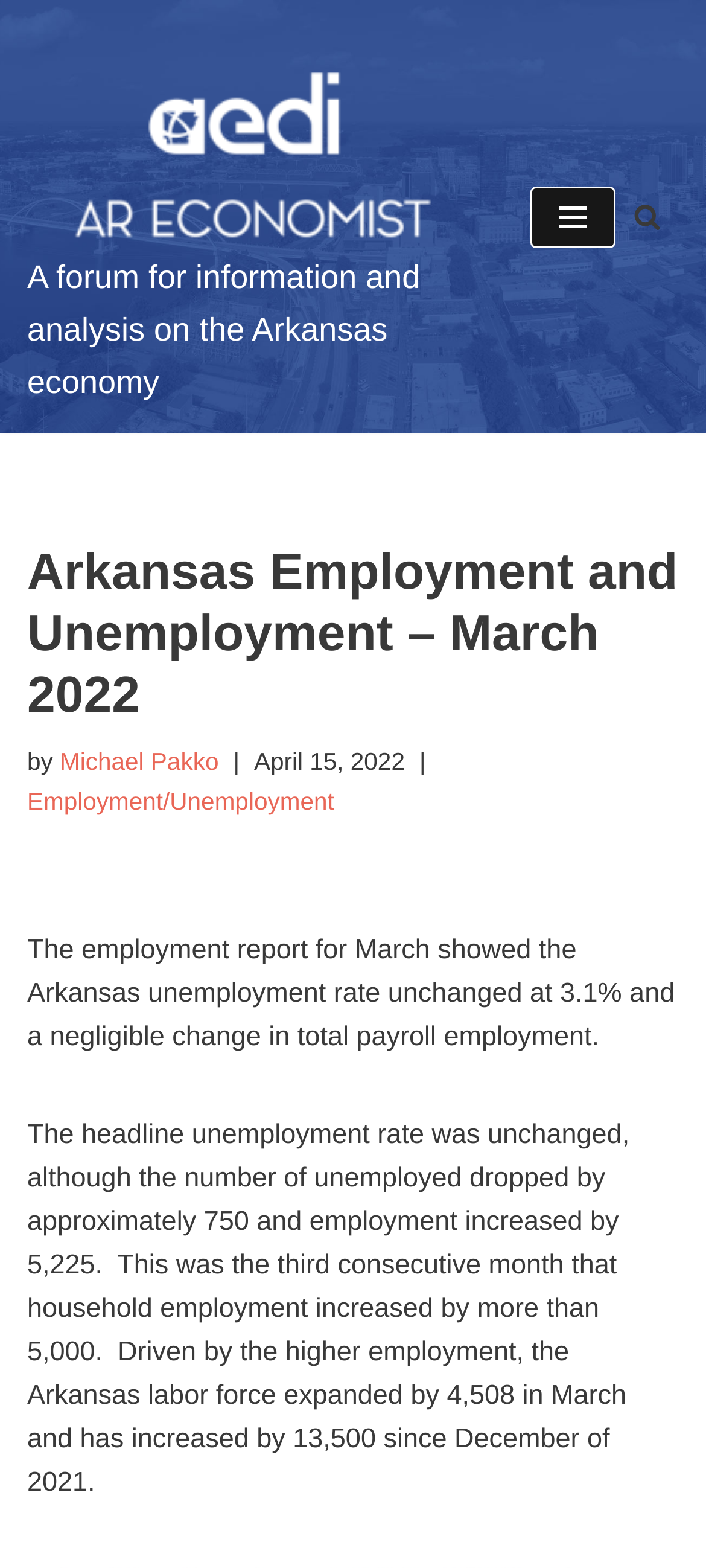Using the information in the image, give a detailed answer to the following question: What is the unemployment rate in Arkansas?

The answer can be found in the second StaticText element, which states 'The employment report for March showed the Arkansas unemployment rate unchanged at 3.1% and a negligible change in total payroll employment.'